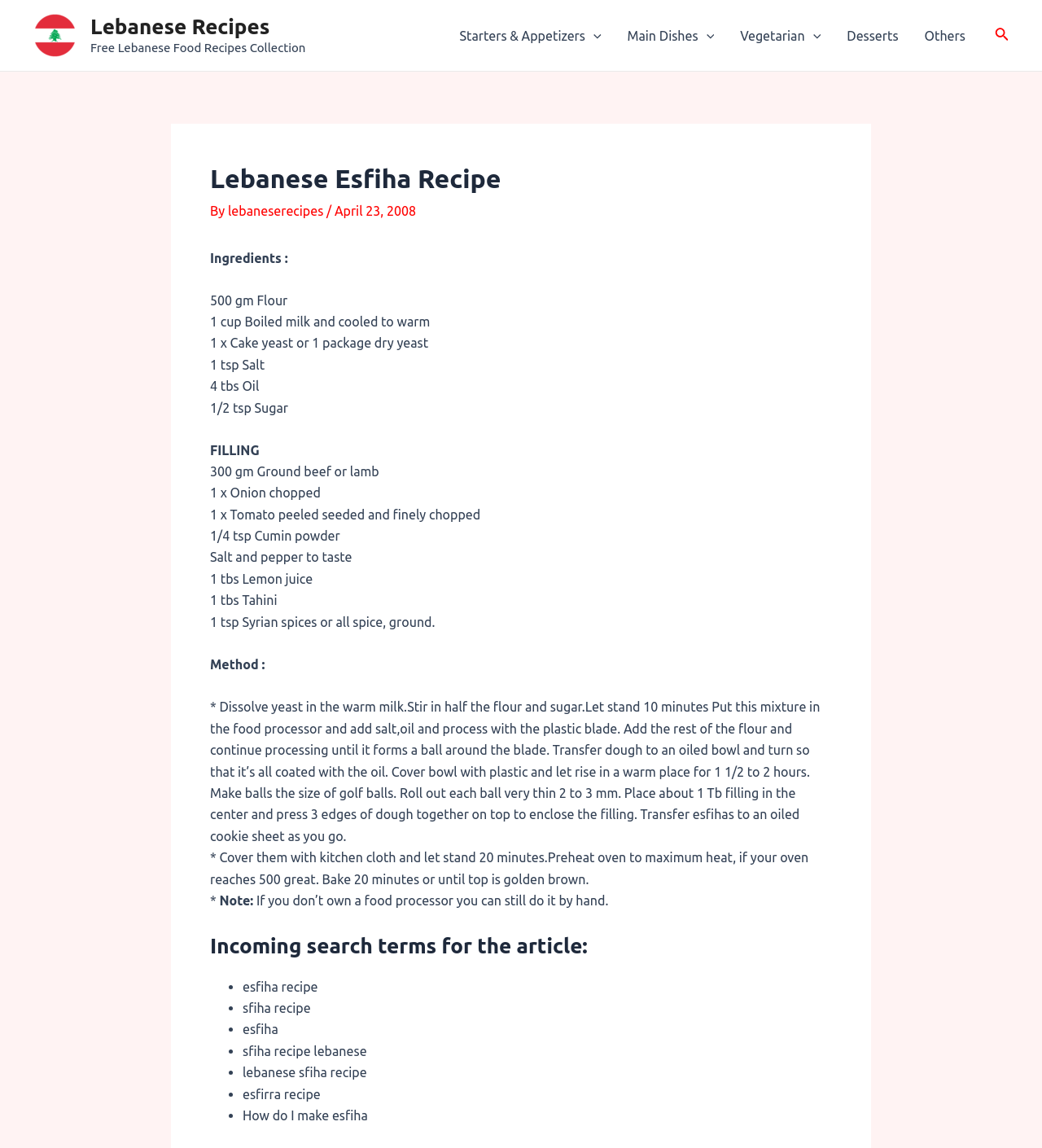Give a succinct answer to this question in a single word or phrase: 
What is the recommended oven temperature?

Maximum heat